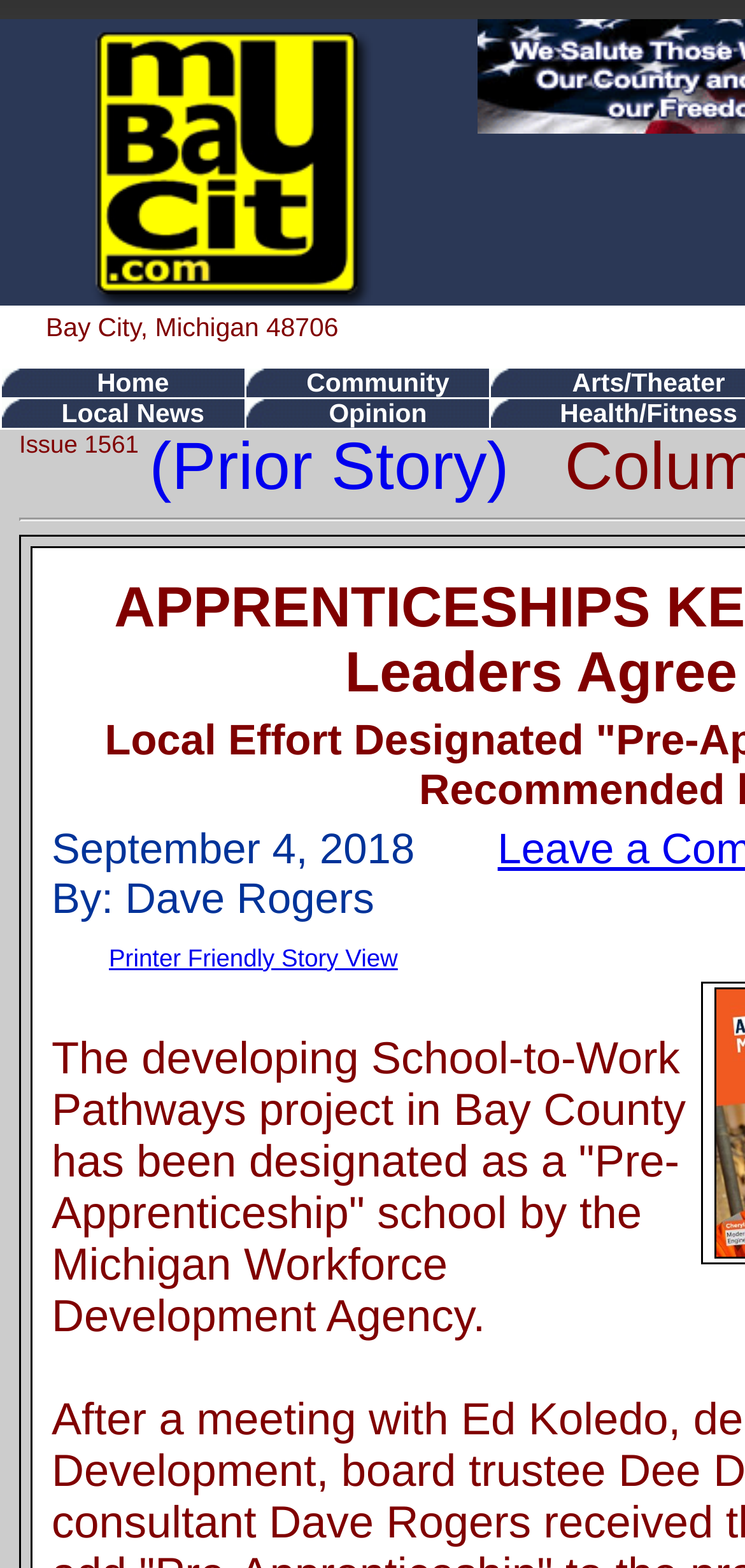What is the option to view the story in a printer-friendly format?
Based on the image, respond with a single word or phrase.

Printer Friendly Story View